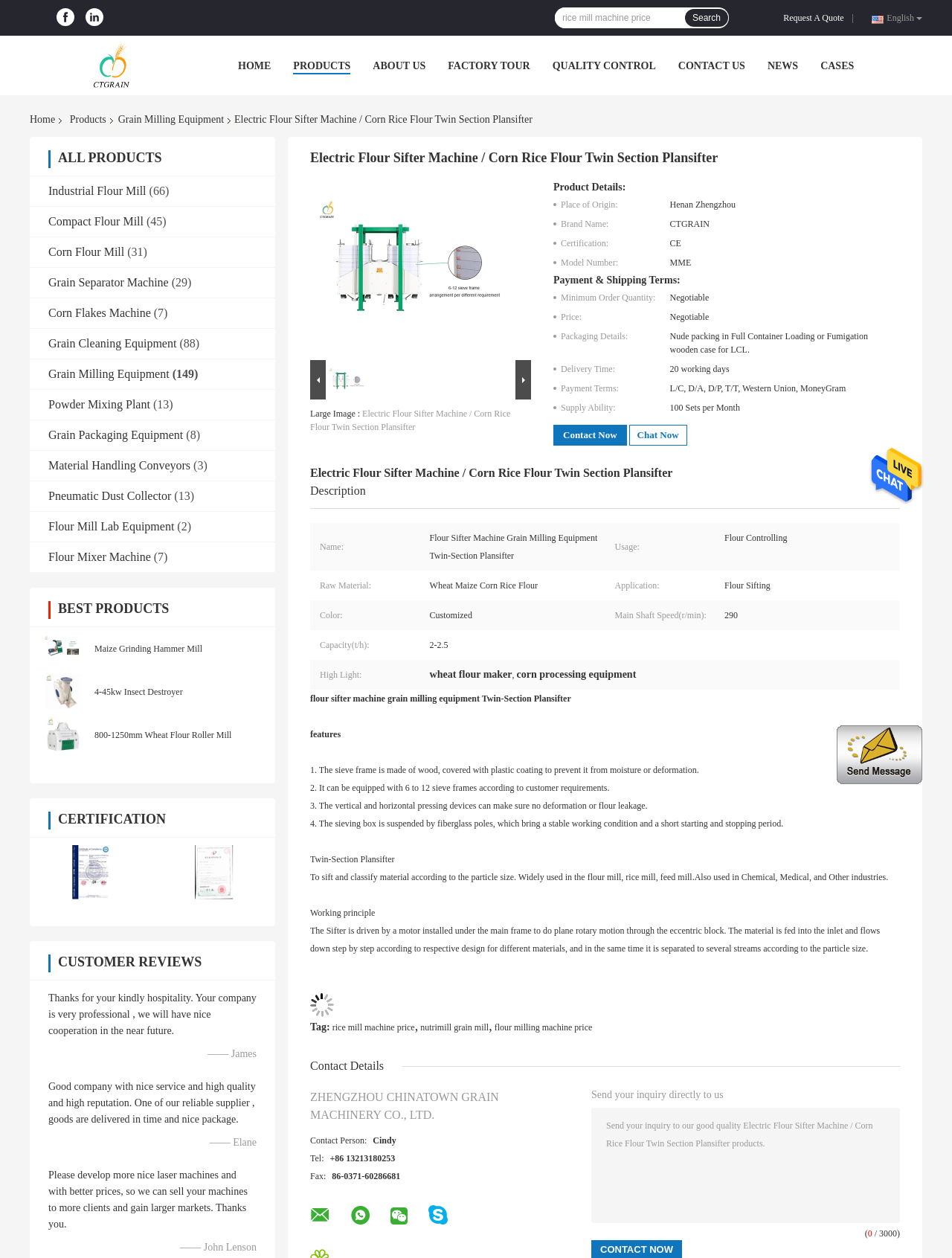What is the function of the 'Search' button?
Please provide a comprehensive answer based on the visual information in the image.

I inferred the function of the 'Search' button by its location next to the textbox, which suggests that it is used to search for products on the webpage.